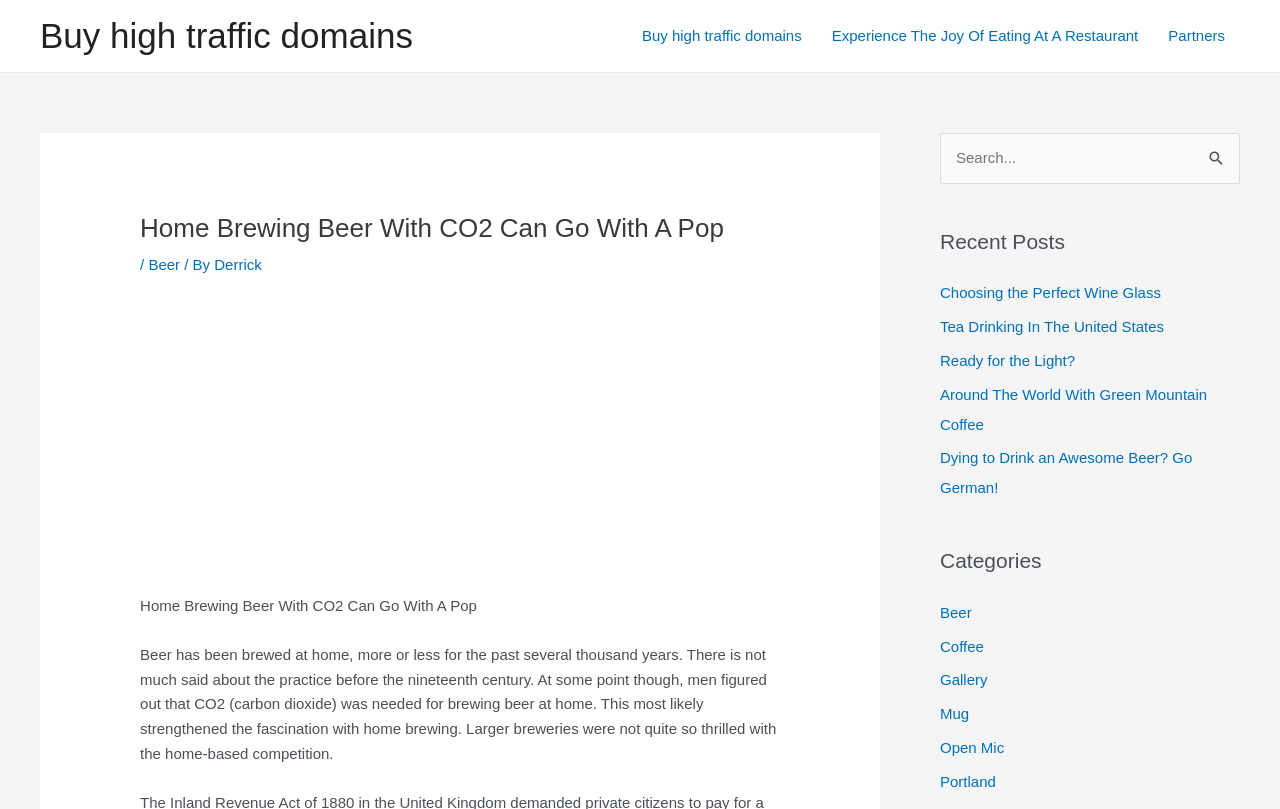Specify the bounding box coordinates of the region I need to click to perform the following instruction: "Visit the 'Partners' page". The coordinates must be four float numbers in the range of 0 to 1, i.e., [left, top, right, bottom].

[0.901, 0.001, 0.969, 0.088]